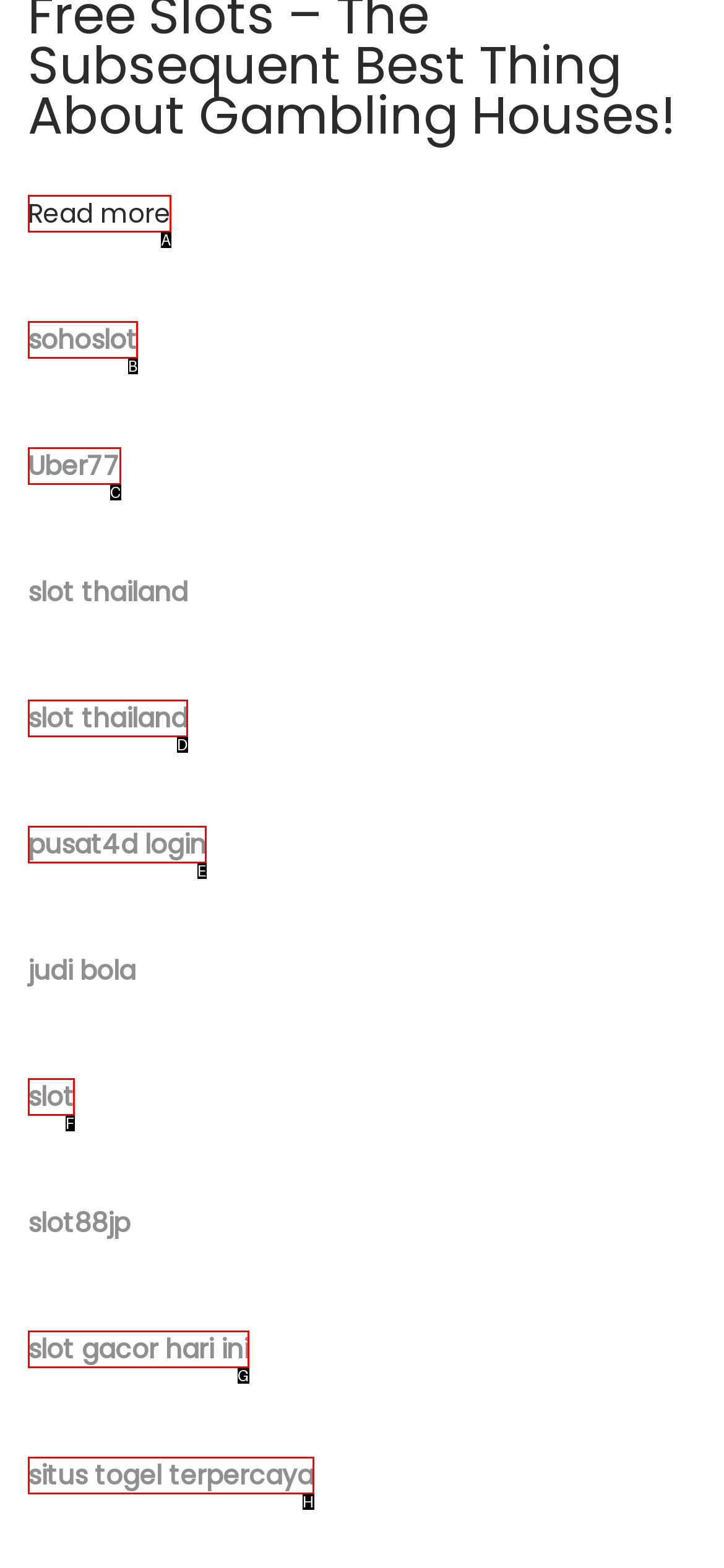Choose the option that matches the following description: slot
Reply with the letter of the selected option directly.

F